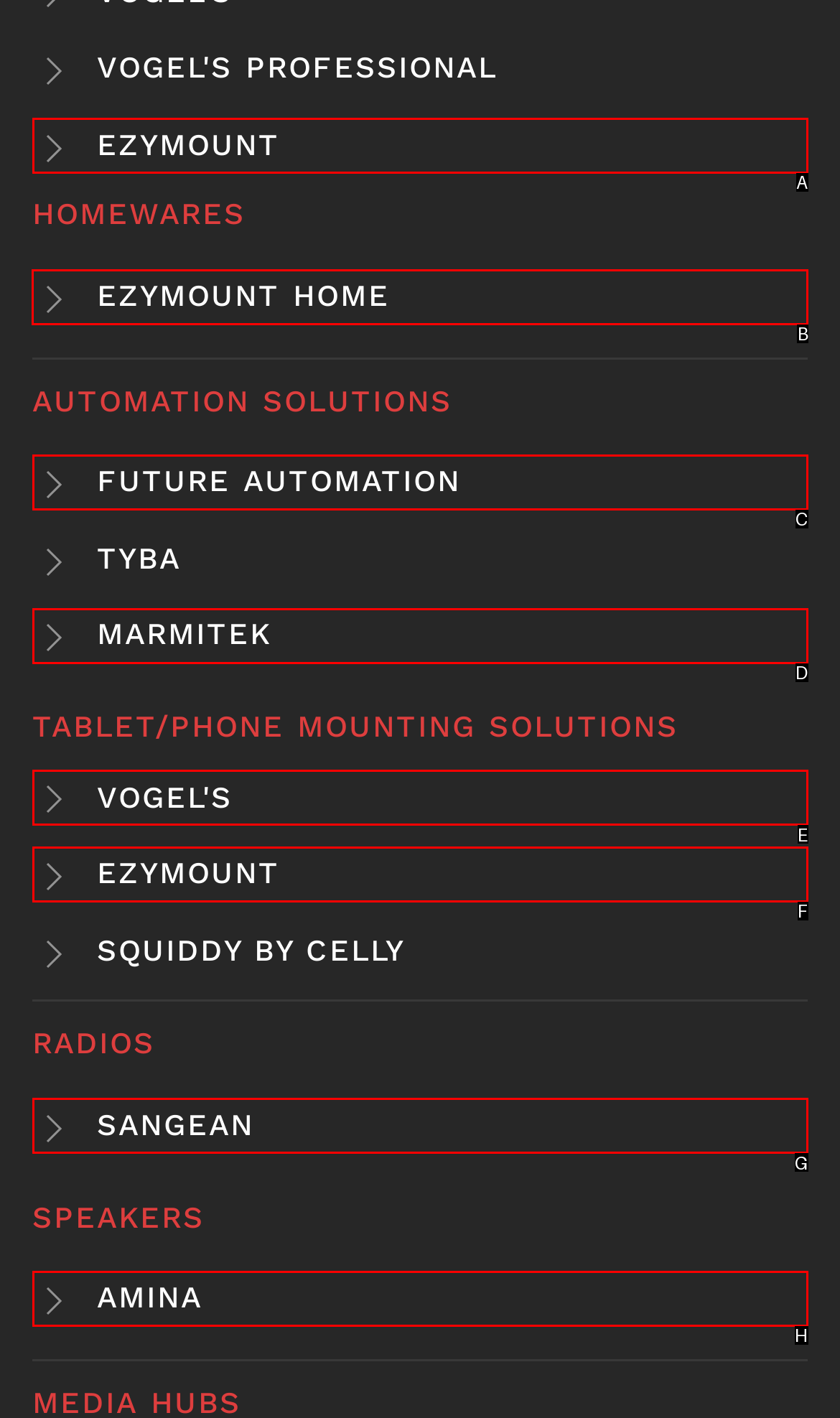Tell me which one HTML element I should click to complete the following task: Go to EZYMOUNT HOME Answer with the option's letter from the given choices directly.

B